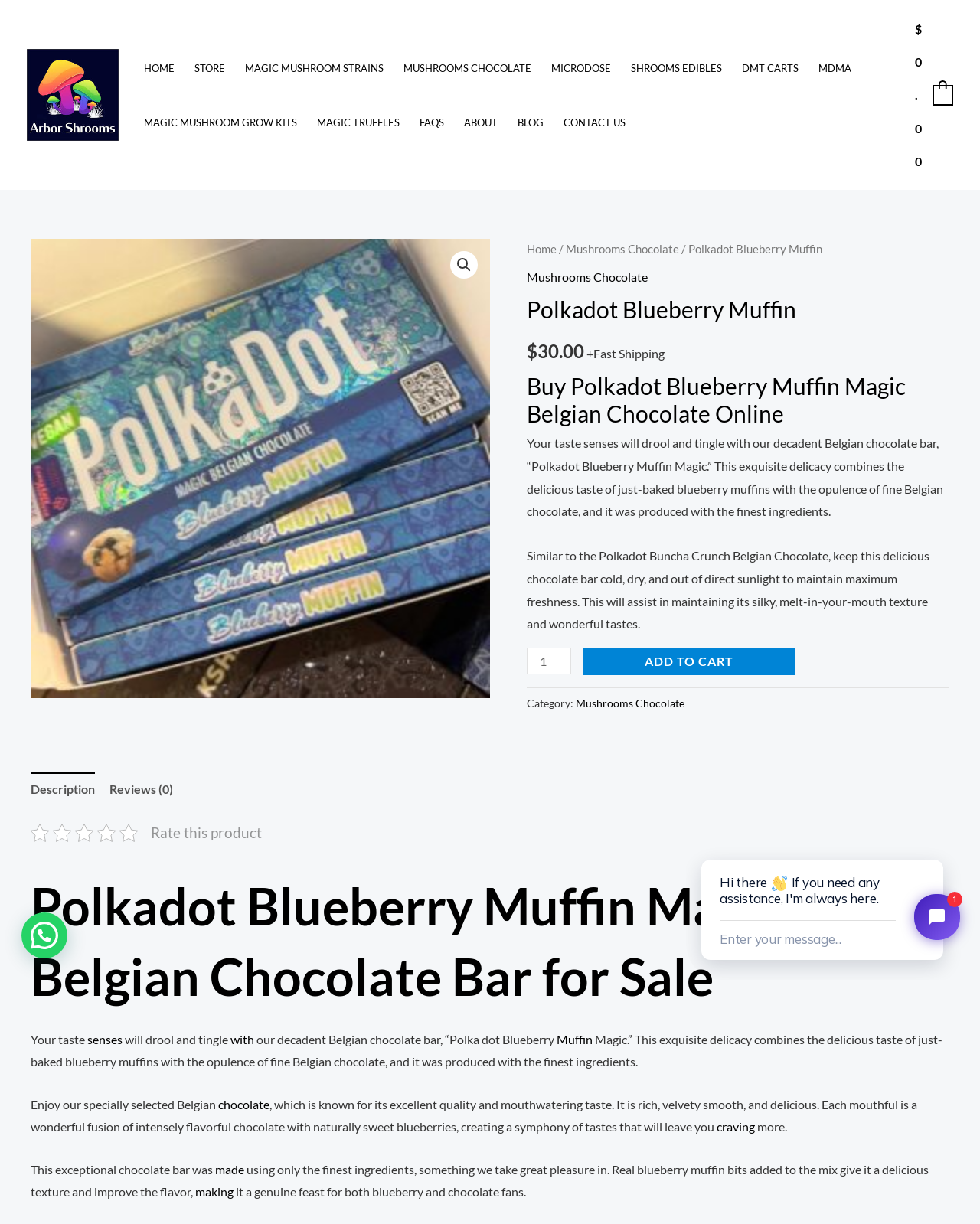What is the minimum quantity of the product that can be purchased?
Using the screenshot, give a one-word or short phrase answer.

1